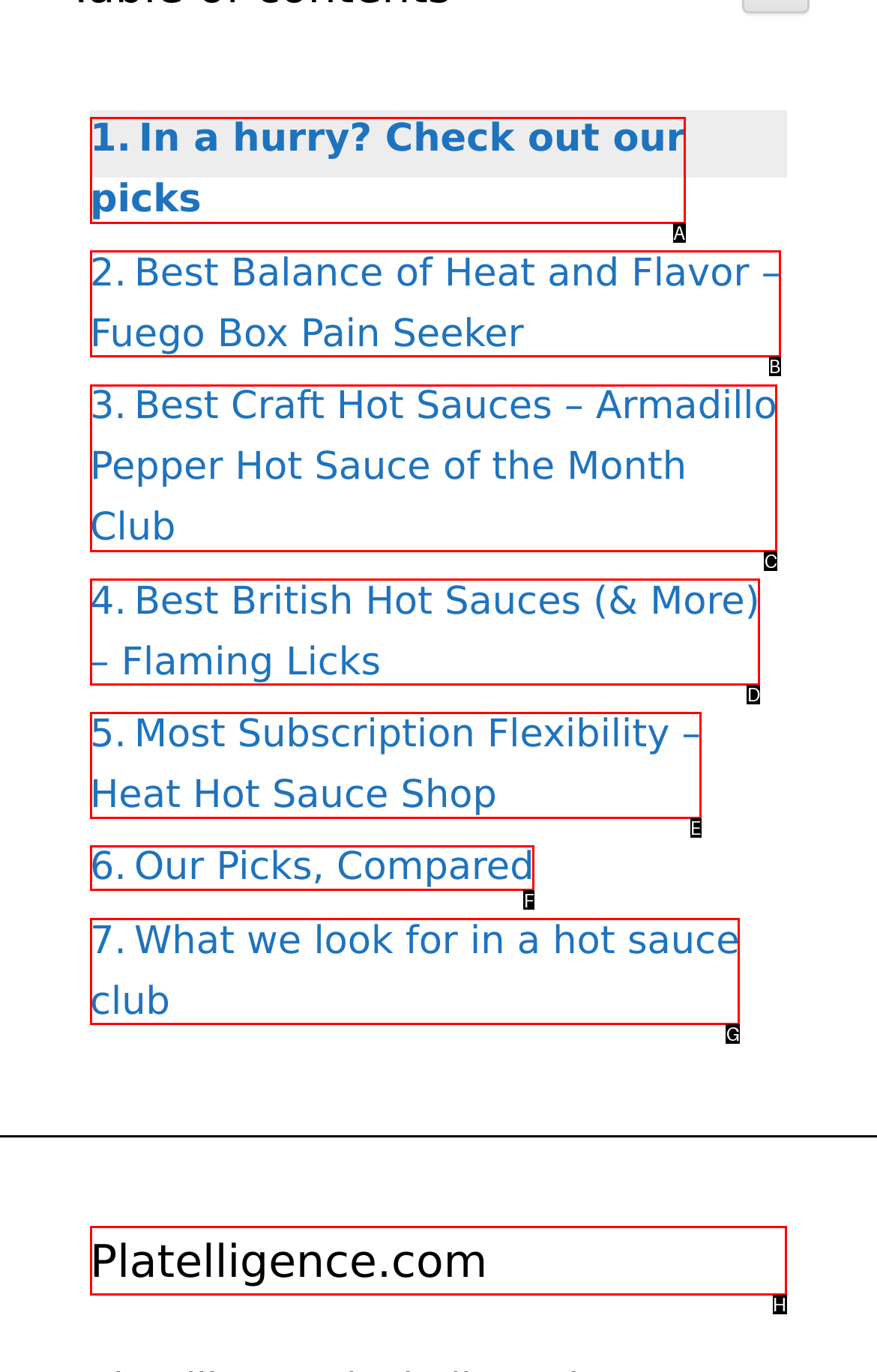Indicate which red-bounded element should be clicked to perform the task: Visit the Platelligence.com homepage Answer with the letter of the correct option.

H